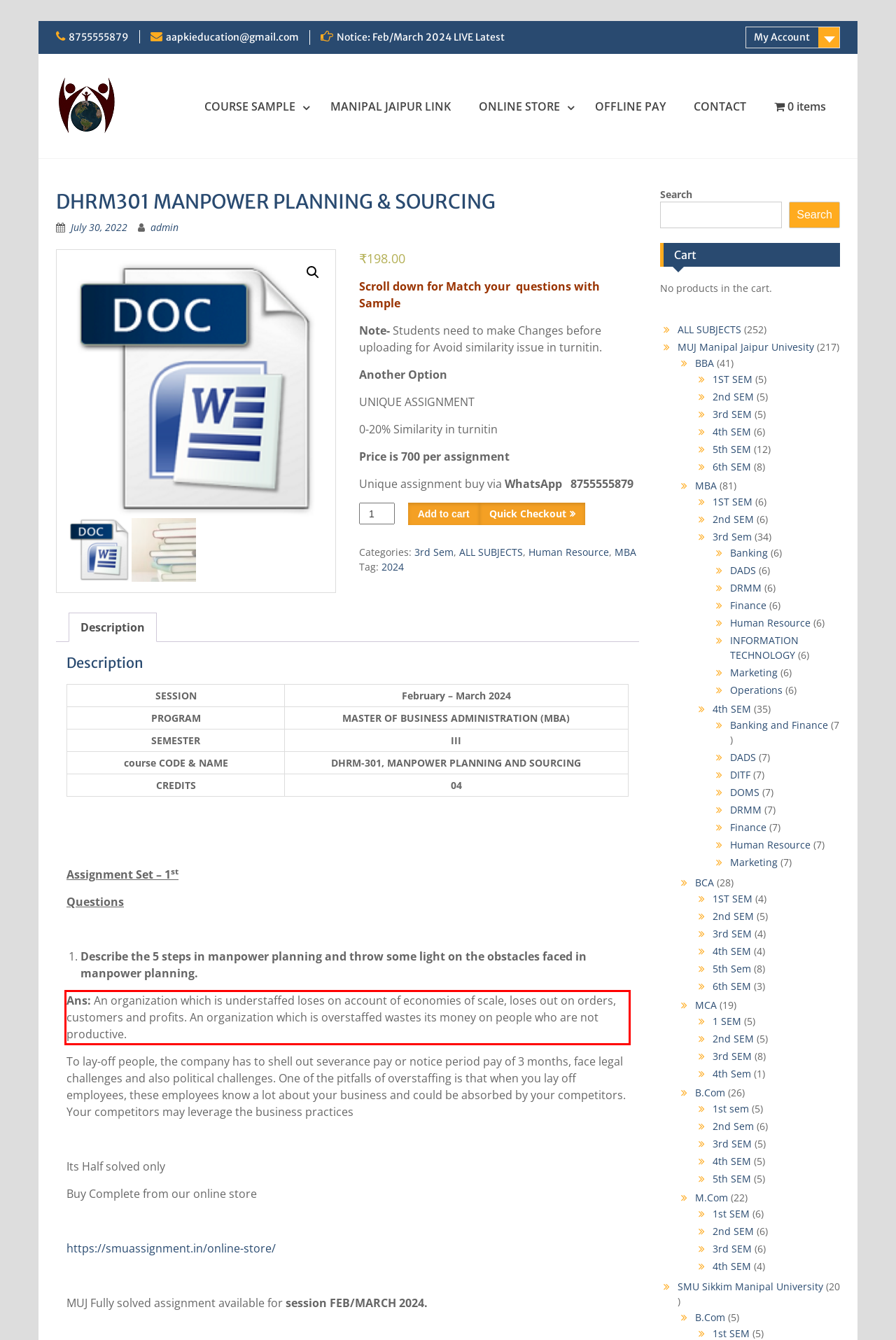Extract and provide the text found inside the red rectangle in the screenshot of the webpage.

Ans: An organization which is understaffed loses on account of economies of scale, loses out on orders, customers and profits. An organization which is overstaffed wastes its money on people who are not productive.